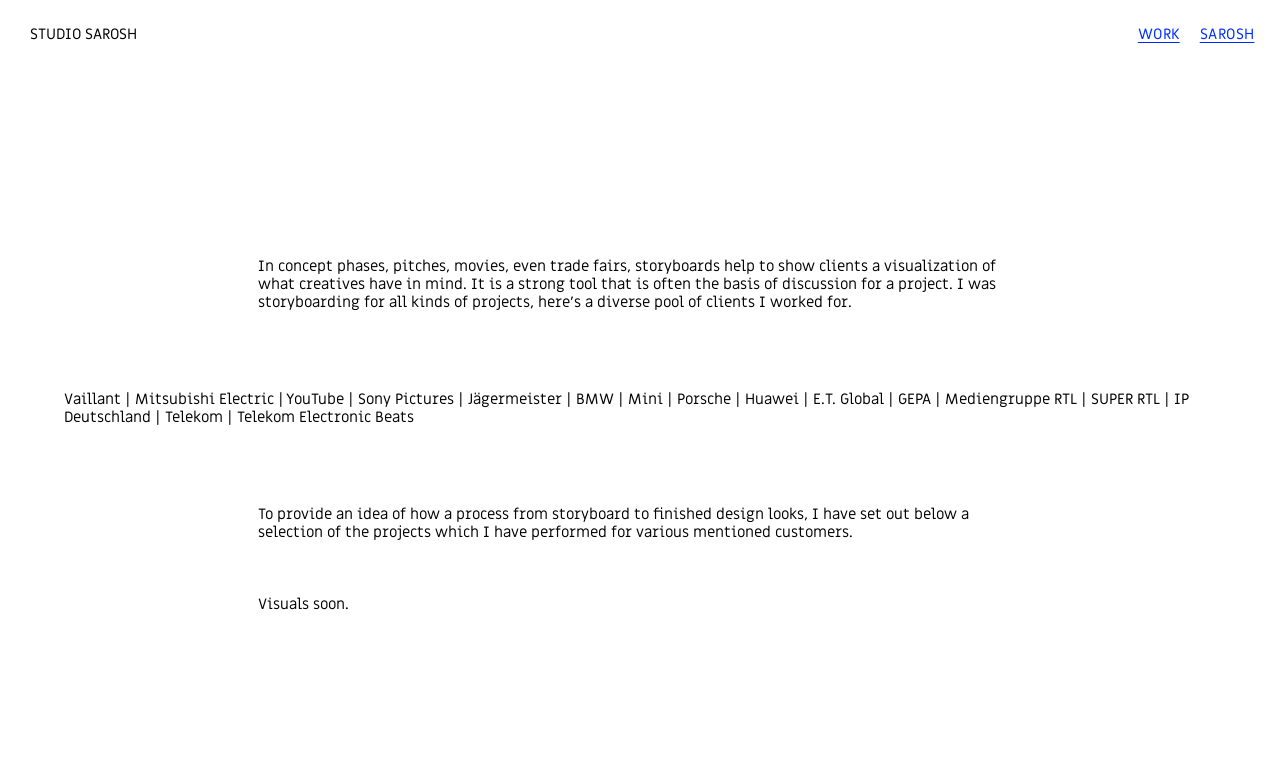Articulate a detailed summary of the webpage's content and design.

The webpage is a personal portfolio of Sarosh, a crossmedia designer from Dortmund, Germany, showcasing his expertise in graphic design, motion, and PowerPoint. 

At the top left corner, there is a link to "STUDIO SAROSH", which is likely the logo or the main title of the webpage. On the opposite side, at the top right corner, there are two links, "WORK" and "SAROSH", which might be navigation links to other sections of the portfolio.

Below the top navigation links, there is a triangle icon (▶) at the top left corner, which could be a toggle button or a dropdown menu.

The main content of the webpage is divided into two sections. The first section lists the clients Sarosh has worked with, including well-known brands like Vaillant, Mitsubishi Electric, YouTube, Sony Pictures, and BMW. This list is positioned at the center of the webpage, spanning almost the entire width.

The second section, located below the client list, provides a brief introduction to Sarosh's work process. The text explains that the webpage will showcase a selection of projects he has performed for various clients, giving an idea of how a project progresses from storyboard to finished design. 

Immediately below this introduction, there is a notice stating "Visuals soon", indicating that more visual content will be added to the webpage in the future.